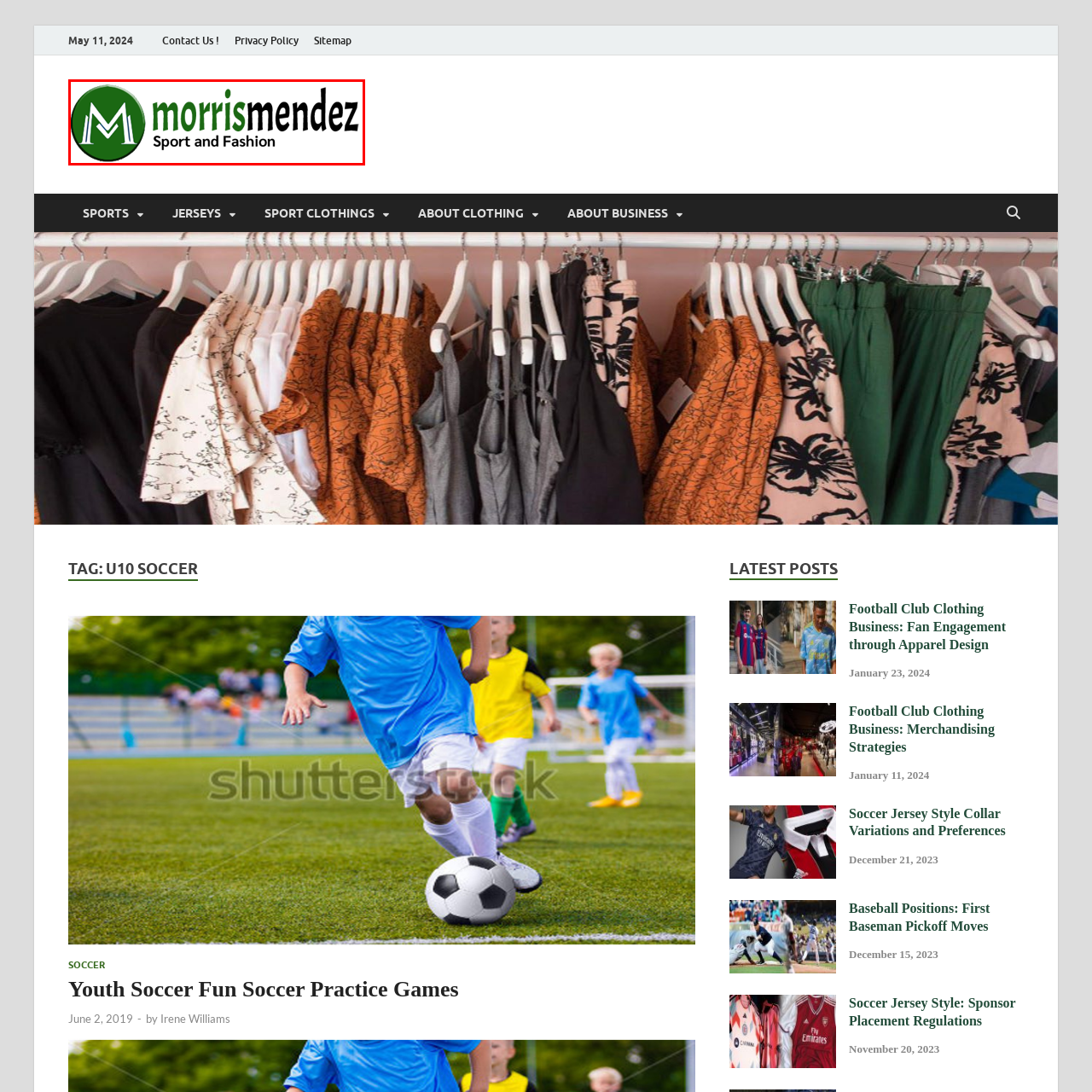Take a close look at the image outlined in red and answer the ensuing question with a single word or phrase:
What is the brand's dual focus?

Sports and fashion